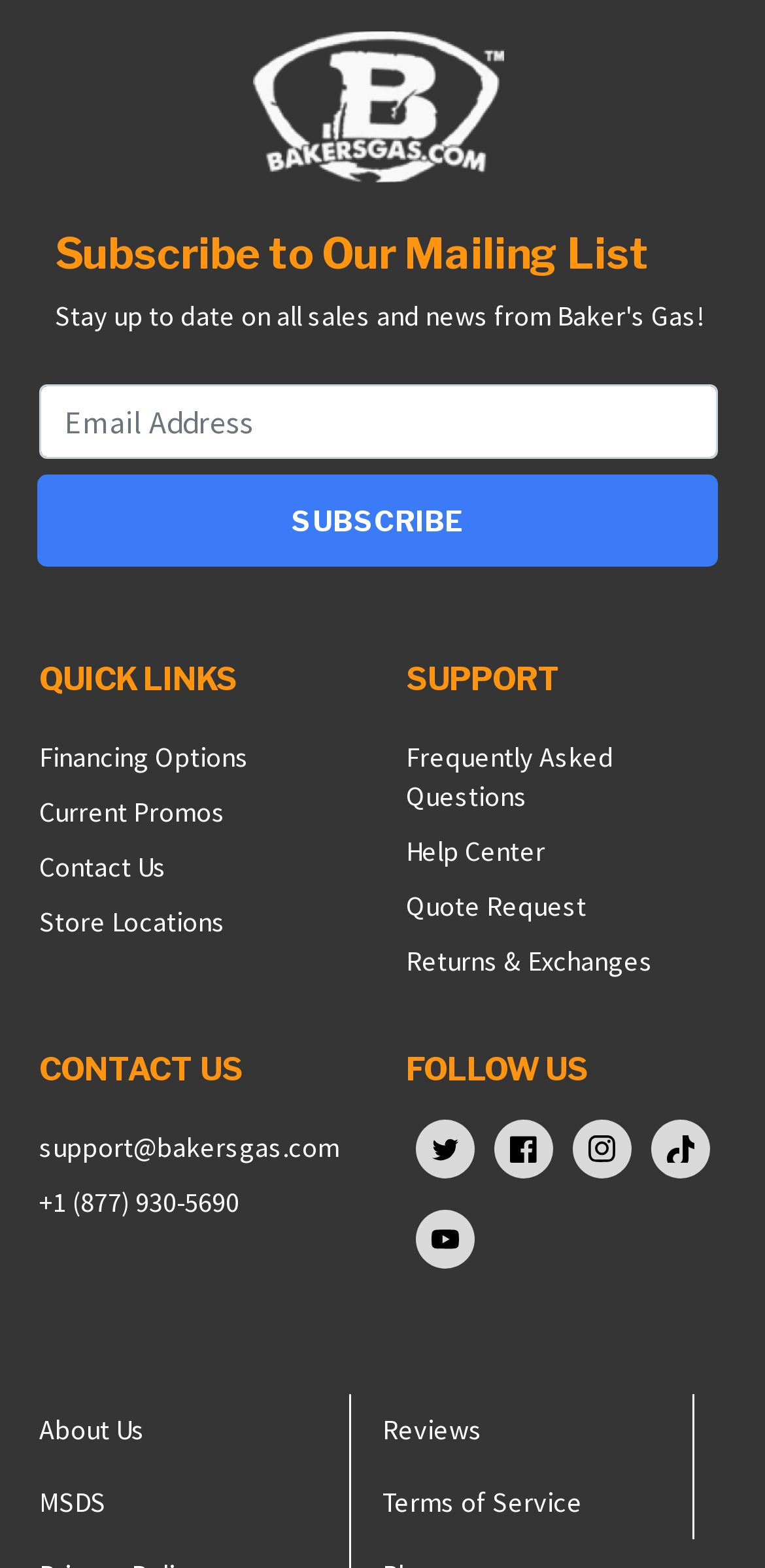Given the following UI element description: "Returns & Exchanges", find the bounding box coordinates in the webpage screenshot.

[0.531, 0.602, 0.854, 0.624]